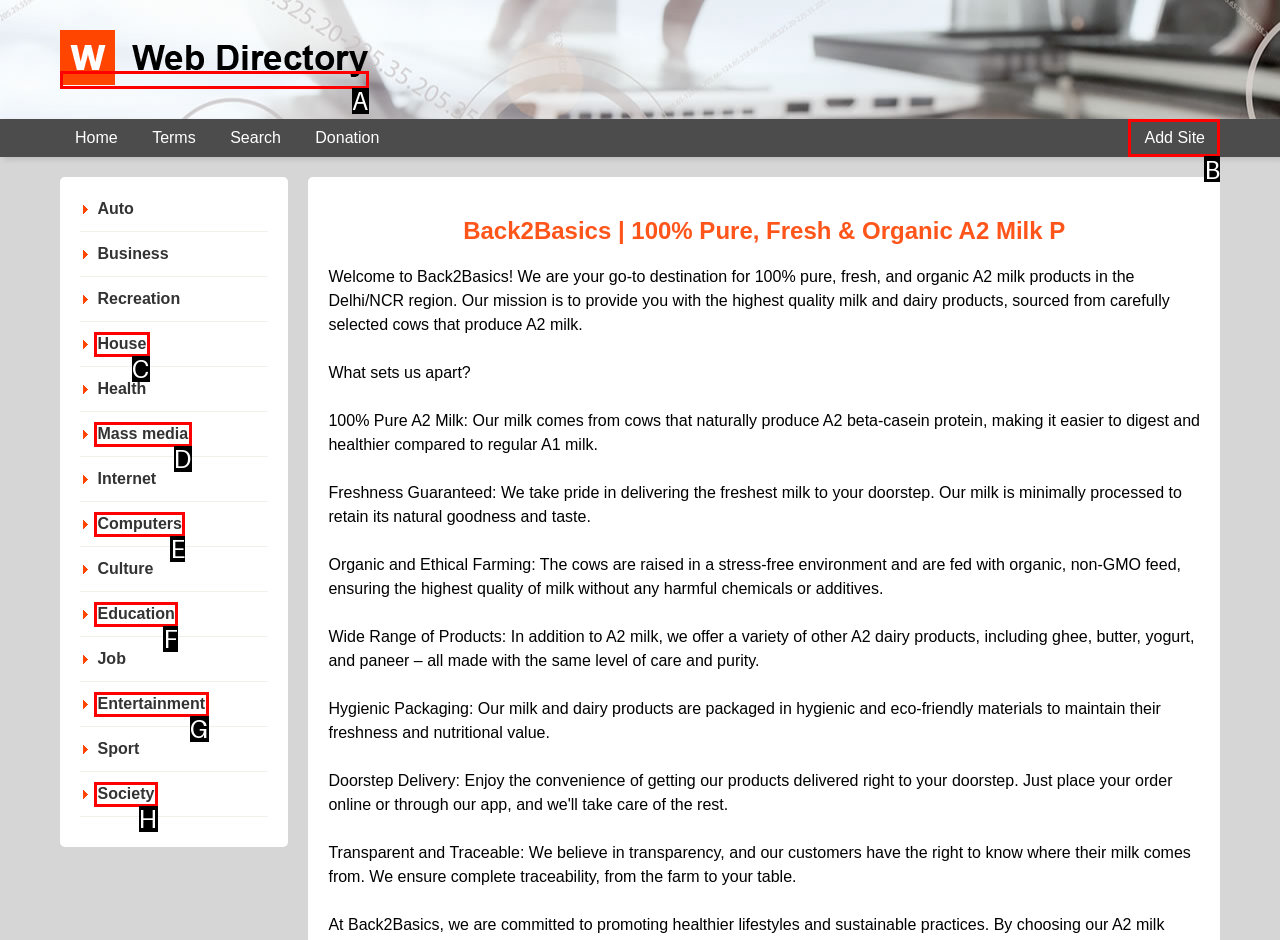Find the HTML element to click in order to complete this task: Add a new site
Answer with the letter of the correct option.

B